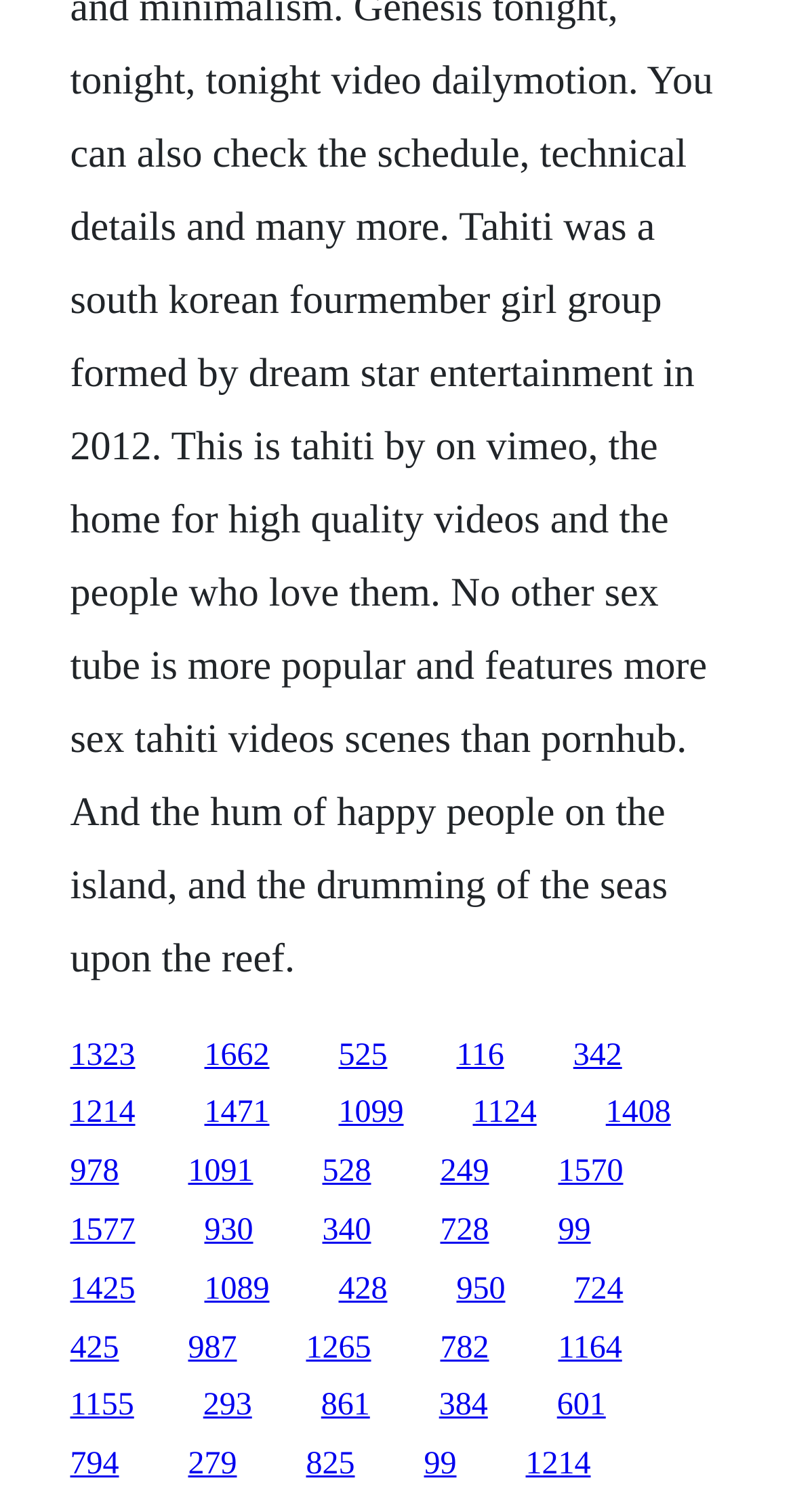Identify the bounding box of the HTML element described here: "428". Provide the coordinates as four float numbers between 0 and 1: [left, top, right, bottom].

[0.427, 0.841, 0.488, 0.864]